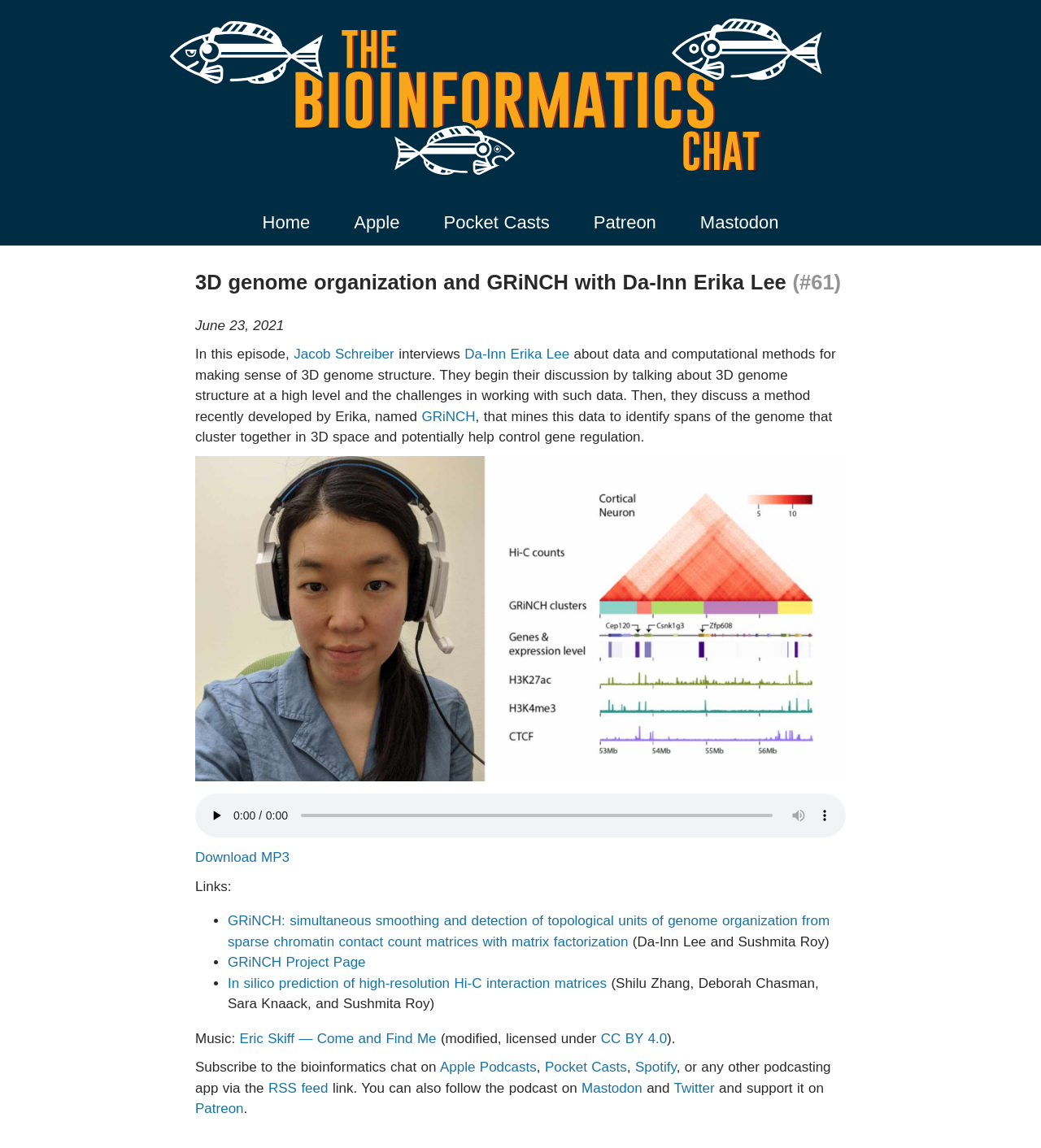Identify the bounding box coordinates of the part that should be clicked to carry out this instruction: "Subscribe to the bioinformatics chat on Apple Podcasts".

[0.423, 0.923, 0.515, 0.936]